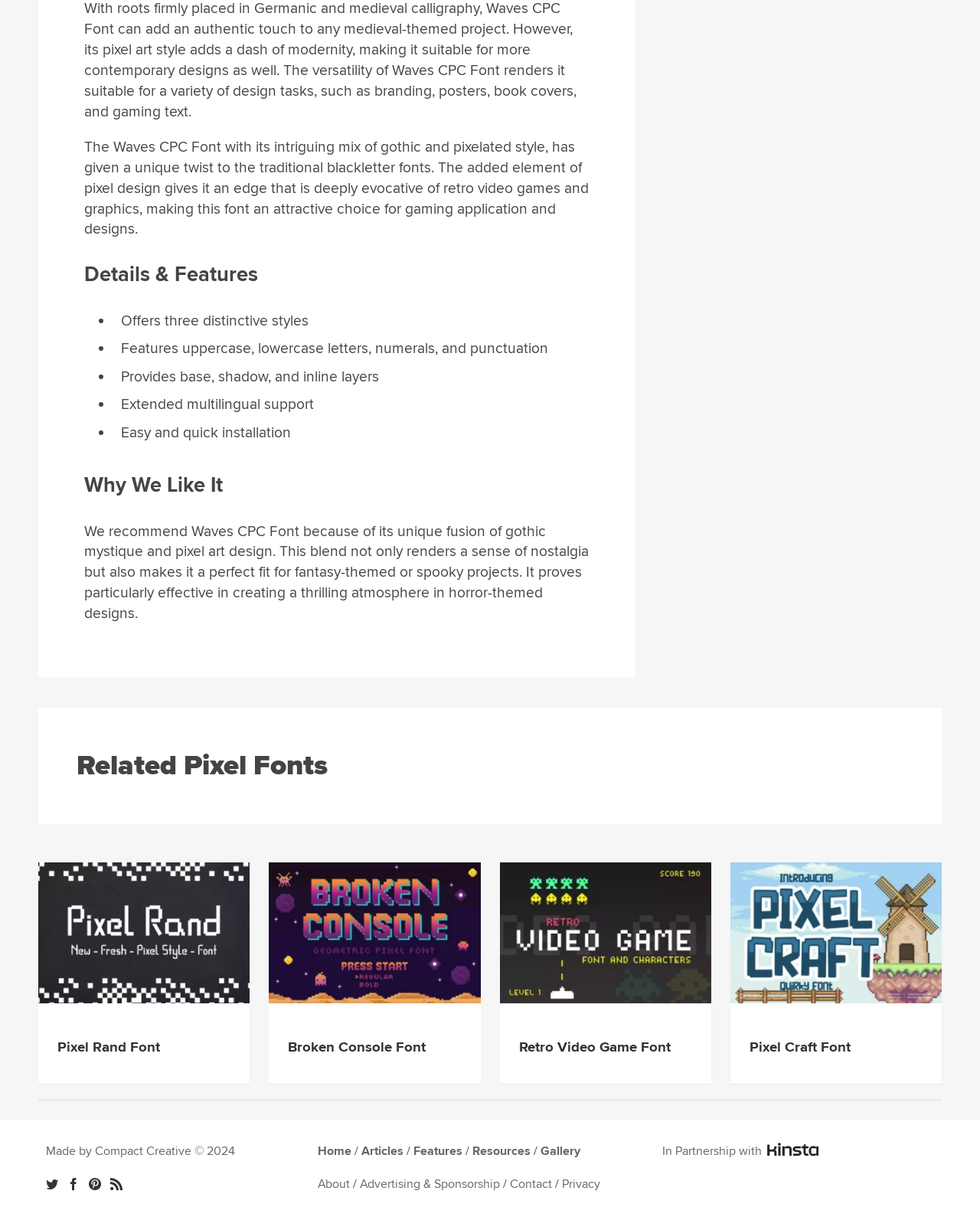Given the webpage screenshot and the description, determine the bounding box coordinates (top-left x, top-left y, bottom-right x, bottom-right y) that define the location of the UI element matching this description: Retro Video Game Font

[0.529, 0.853, 0.684, 0.868]